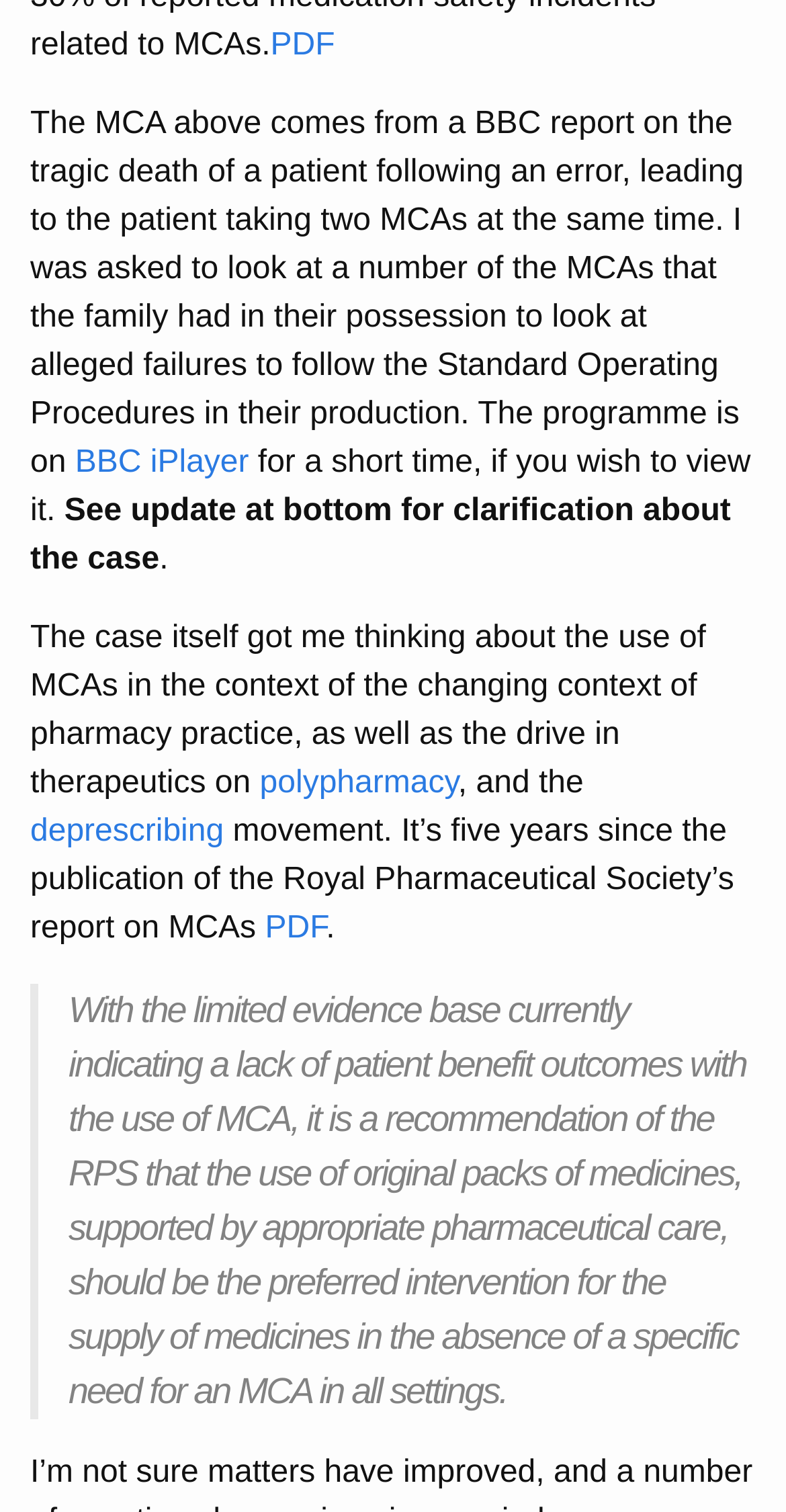What is the author's concern about MCAs?
Refer to the image and give a detailed answer to the query.

The article expresses concern about the limited evidence base indicating a lack of patient benefit outcomes with the use of MCAs, which is a recommendation of the Royal Pharmaceutical Society.